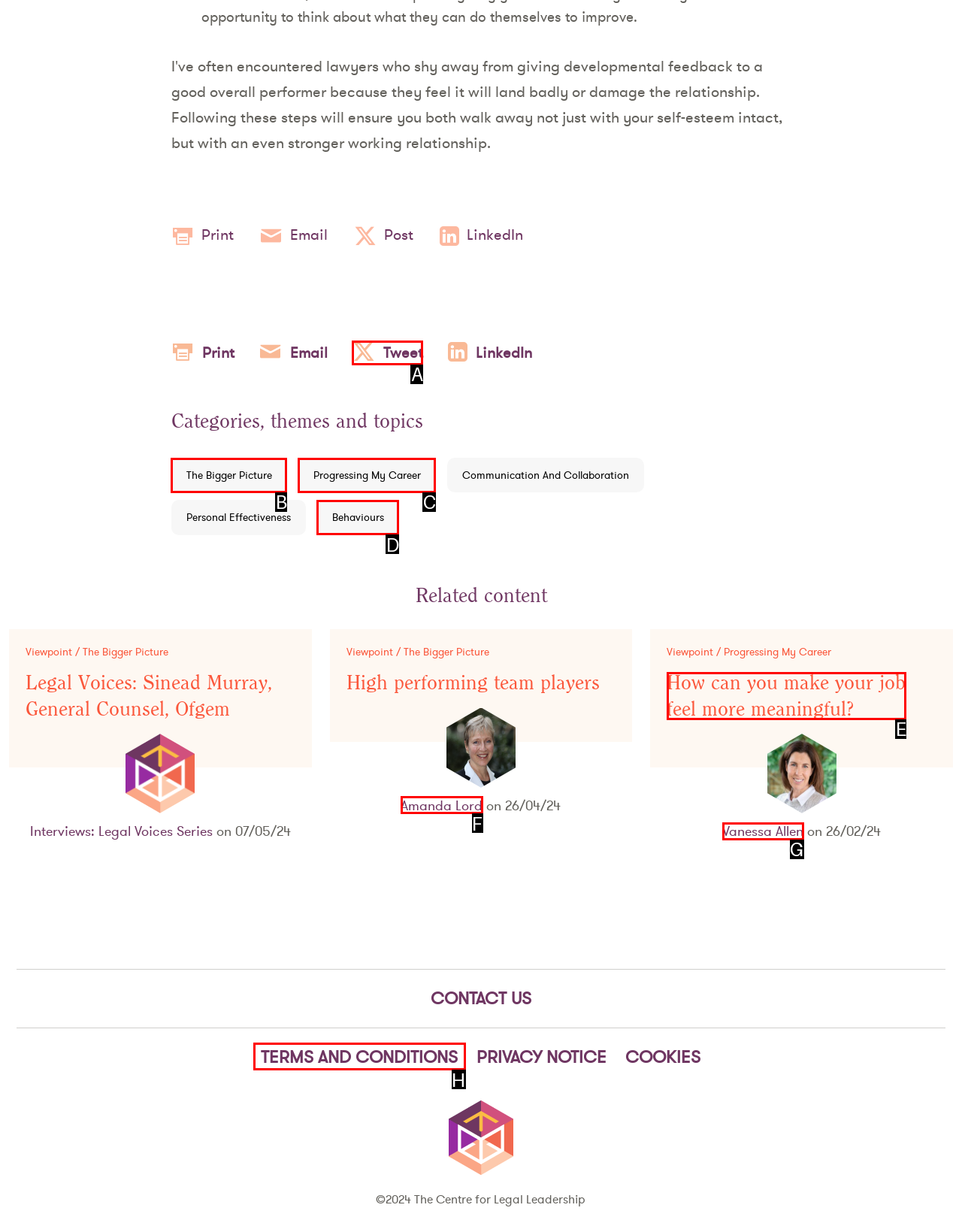Determine which HTML element to click to execute the following task: Click Tweet Answer with the letter of the selected option.

None